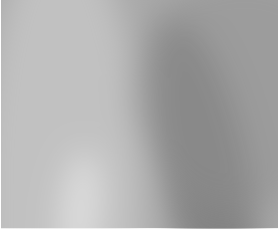Utilize the information from the image to answer the question in detail:
What is likely to be showcased in the gown's design?

Although the gown's design is not depicted in detail, it is likely to showcase intricate details and fabric that resonate with the aspirations of brides-to-be, adding to the overall elegance and sophistication of the wedding gown.